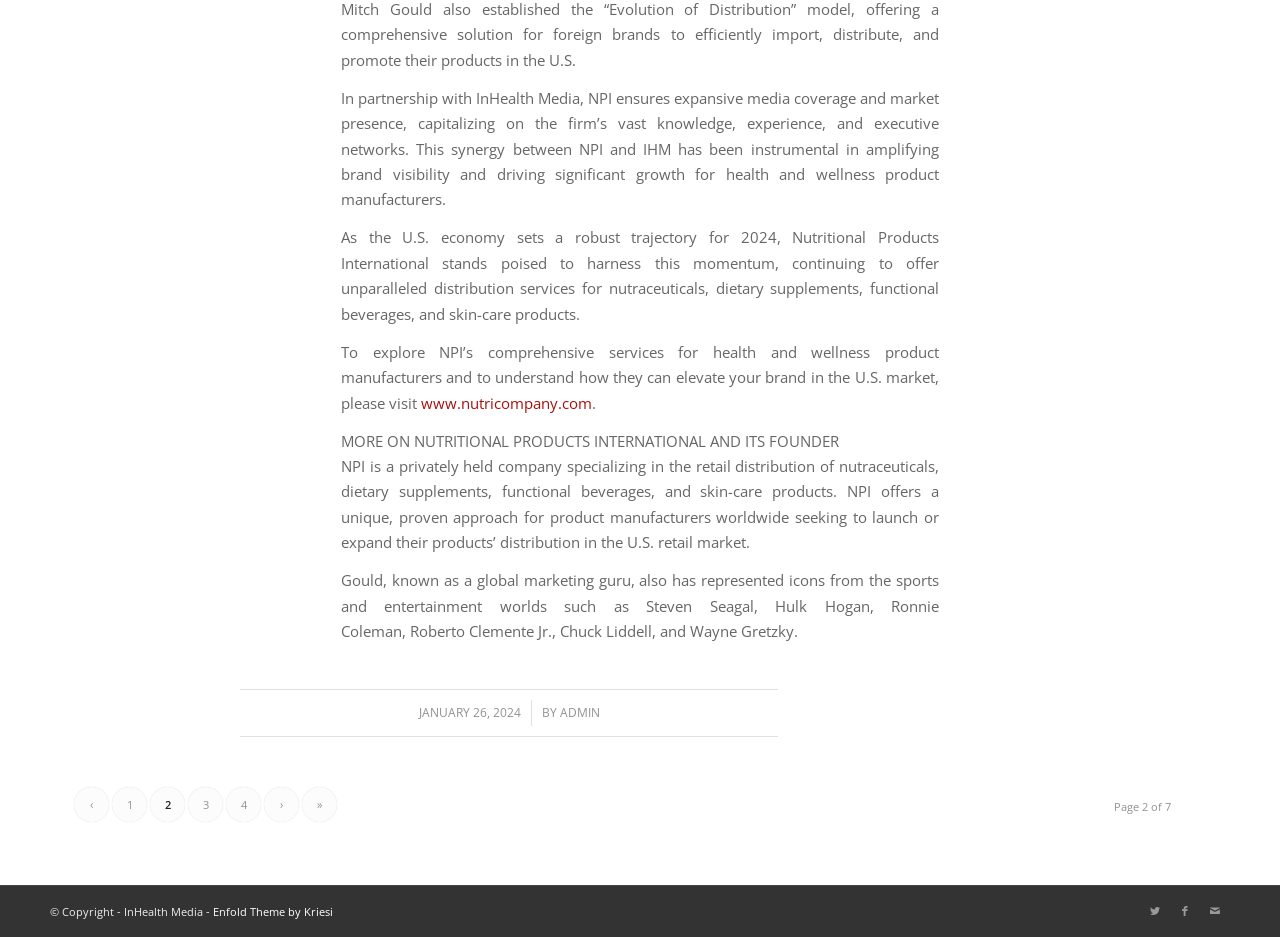Extract the bounding box coordinates for the HTML element that matches this description: "Student Links". The coordinates should be four float numbers between 0 and 1, i.e., [left, top, right, bottom].

None